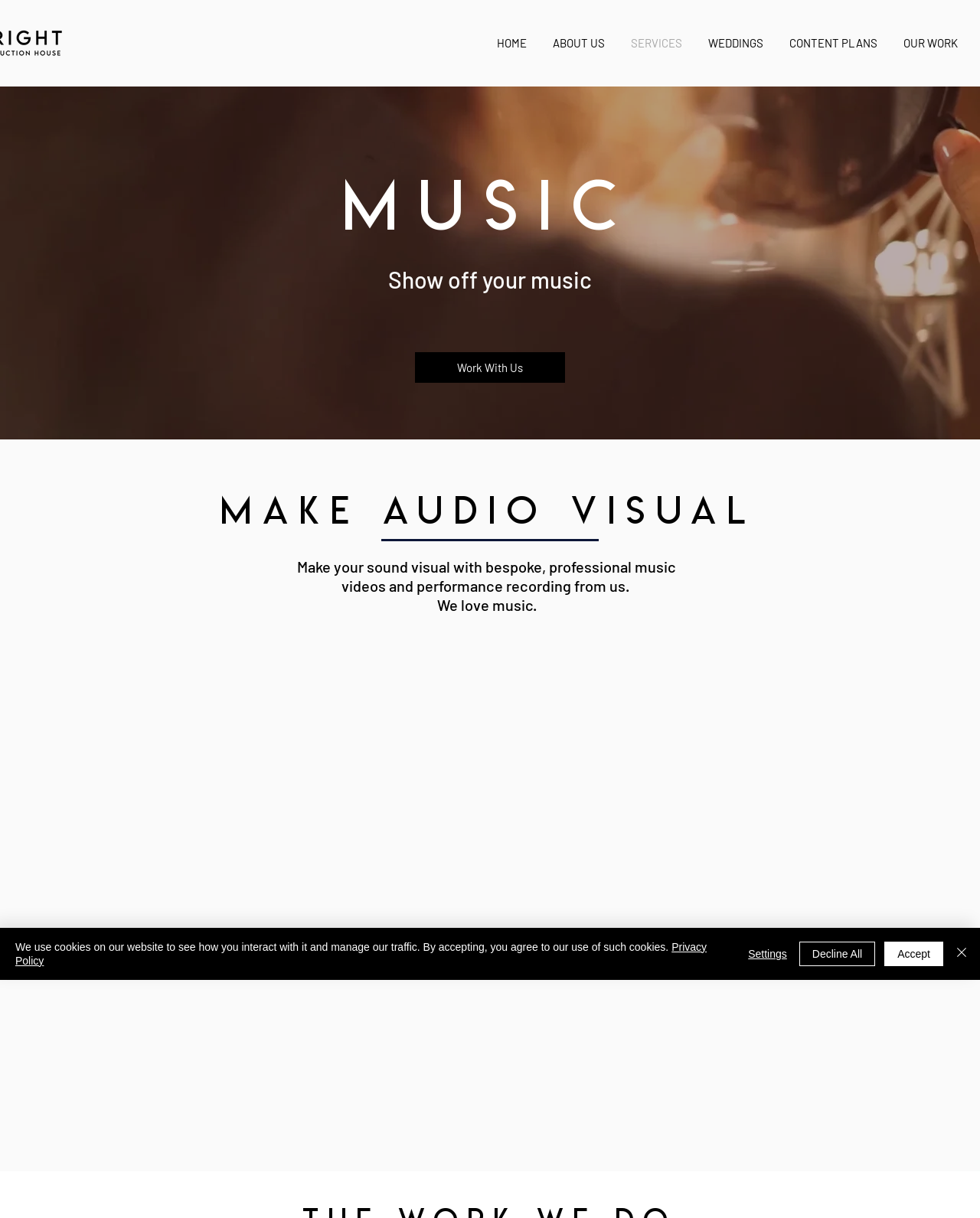Carefully examine the image and provide an in-depth answer to the question: What is the main purpose of this website?

Based on the webpage content, it appears that the website is focused on providing music video production services for musicians, as indicated by the heading 'Show off your music' and the description 'Make your sound visual with bespoke, professional music videos and performance recording from us.'